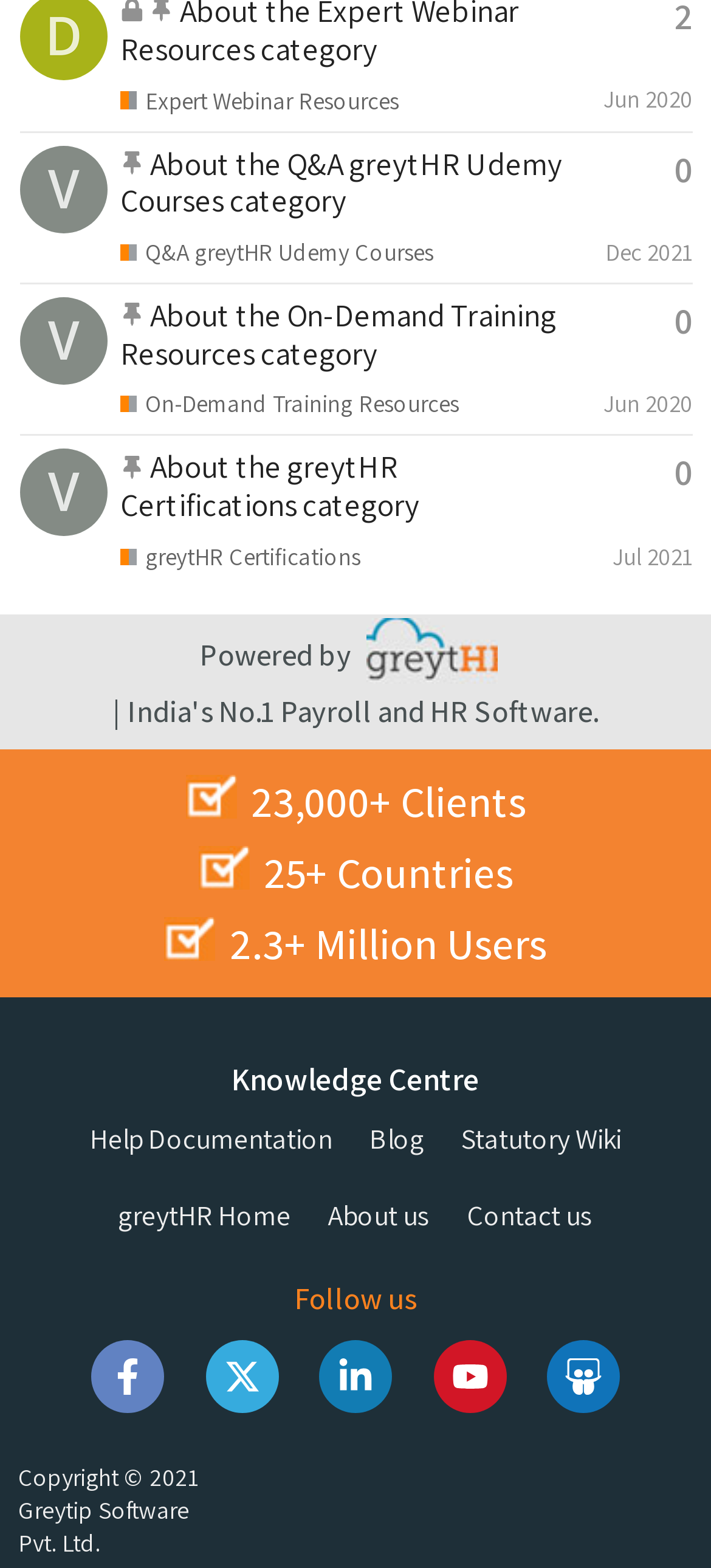Please identify the bounding box coordinates of the region to click in order to complete the task: "Visit the greytHR Home page". The coordinates must be four float numbers between 0 and 1, specified as [left, top, right, bottom].

[0.166, 0.762, 0.41, 0.786]